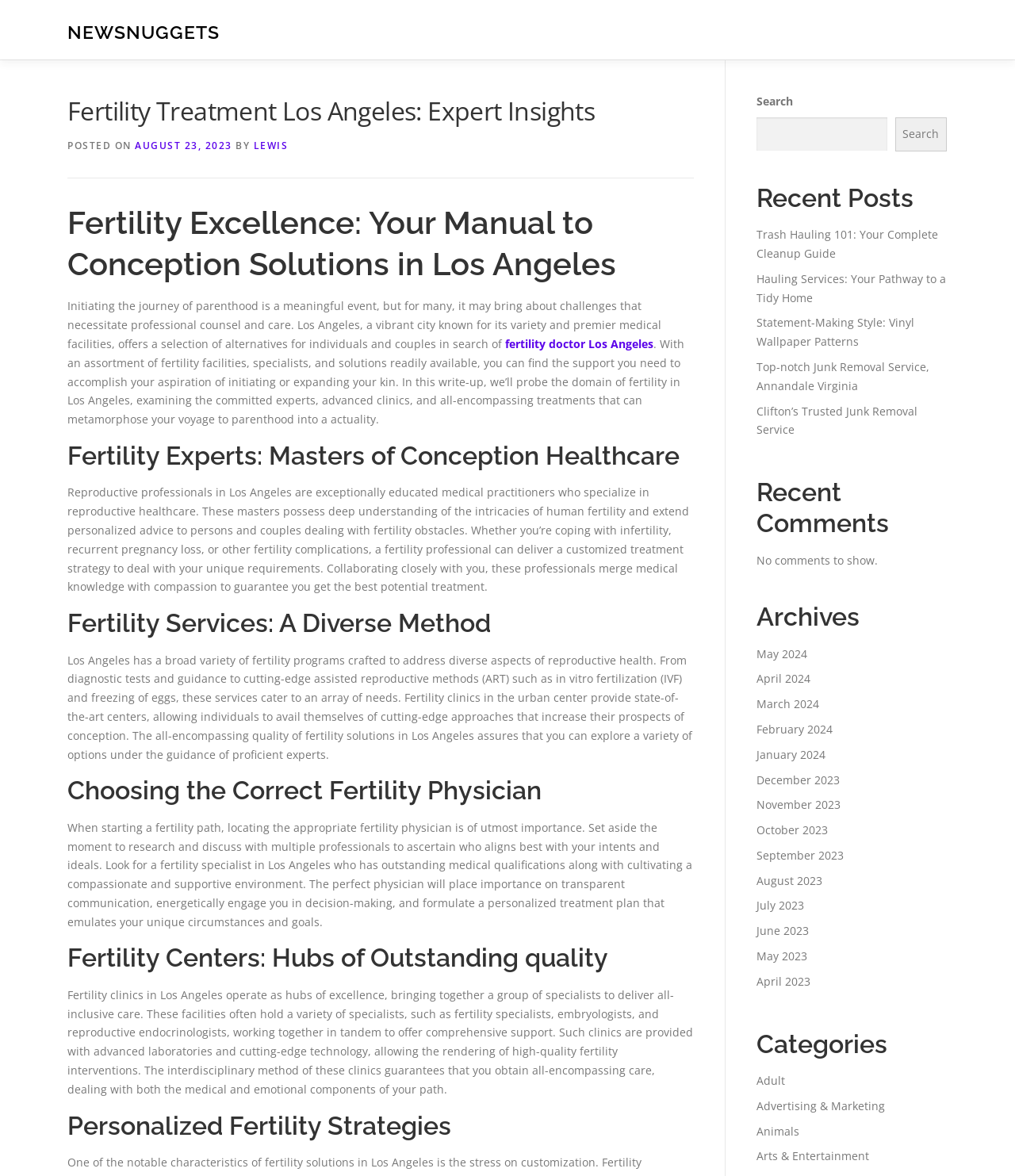Please give a succinct answer to the question in one word or phrase:
What is the topic of the webpage?

Fertility Treatment